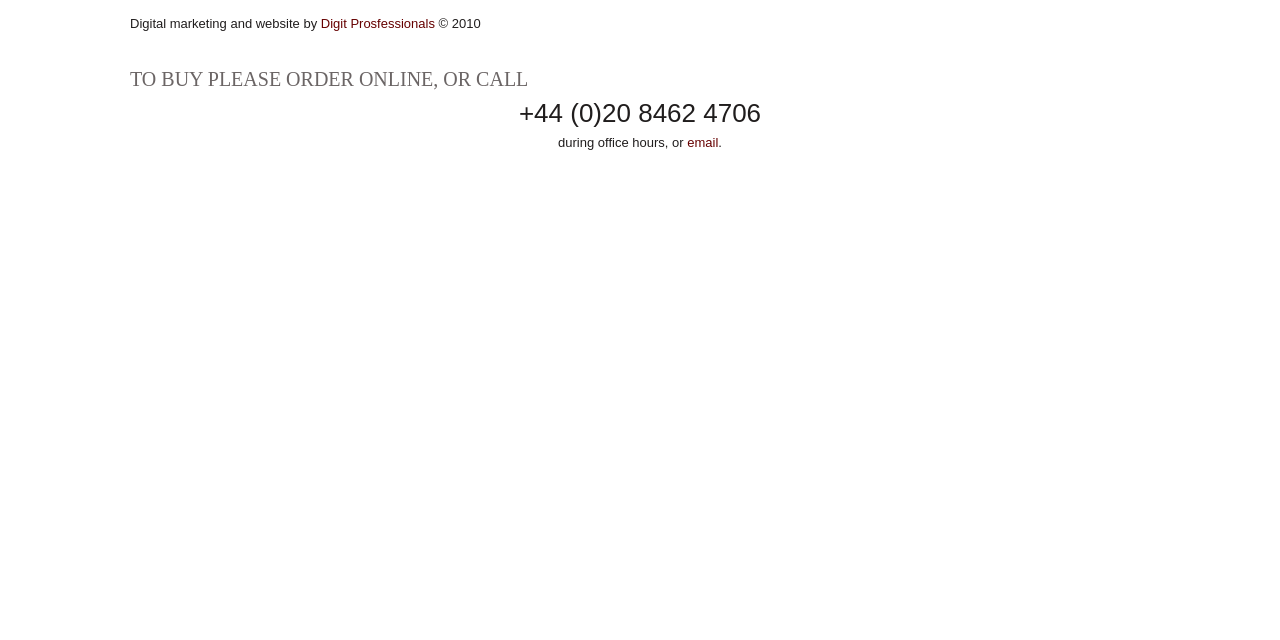Identify the bounding box for the described UI element. Provide the coordinates in (top-left x, top-left y, bottom-right x, bottom-right y) format with values ranging from 0 to 1: email

[0.537, 0.21, 0.561, 0.234]